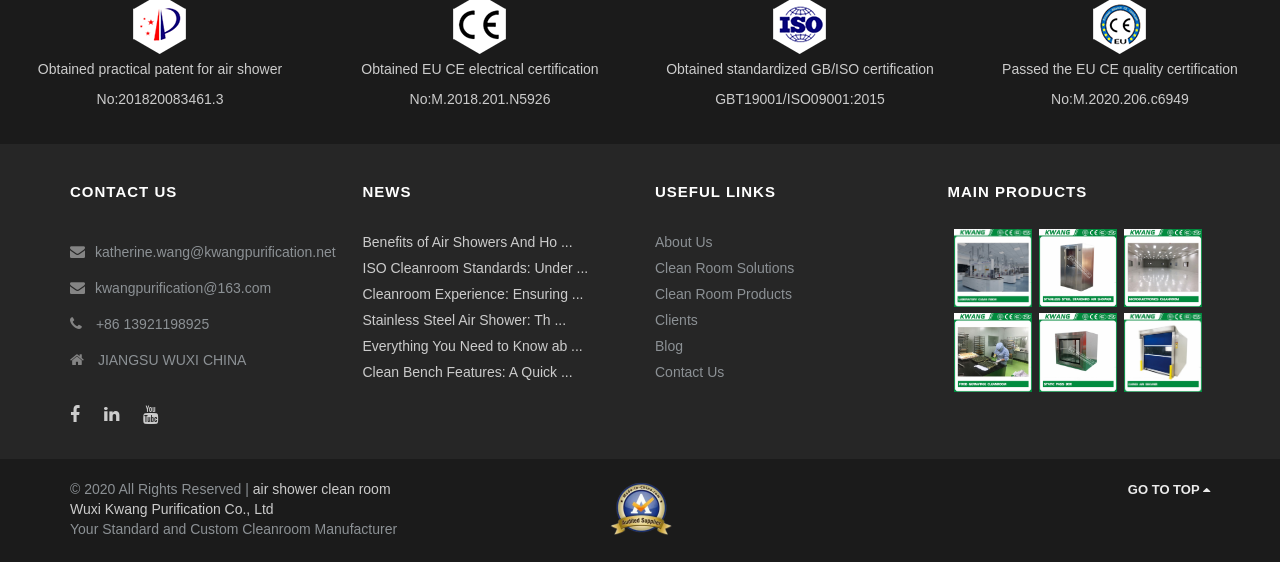How many news links are listed?
Respond to the question with a well-detailed and thorough answer.

I counted the number of news links listed under the NEWS heading, which are Benefits of Air Showers And Ho..., ISO Cleanroom Standards: Under..., Cleanroom Experience: Ensuring..., Stainless Steel Air Shower: Th..., and Everything You Need to Know ab...